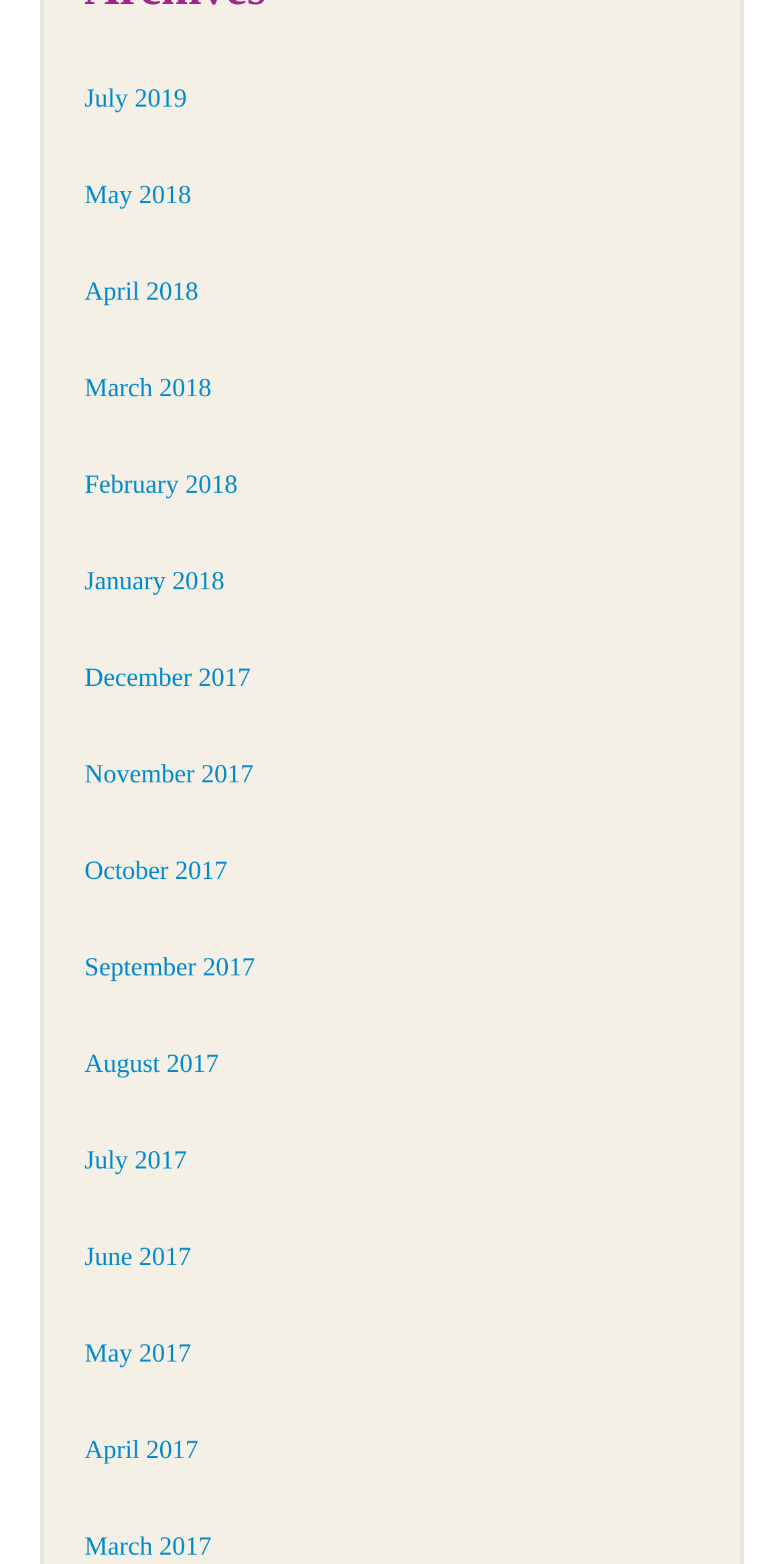What is the time period covered by the listed months?
Answer the question using a single word or phrase, according to the image.

2 years